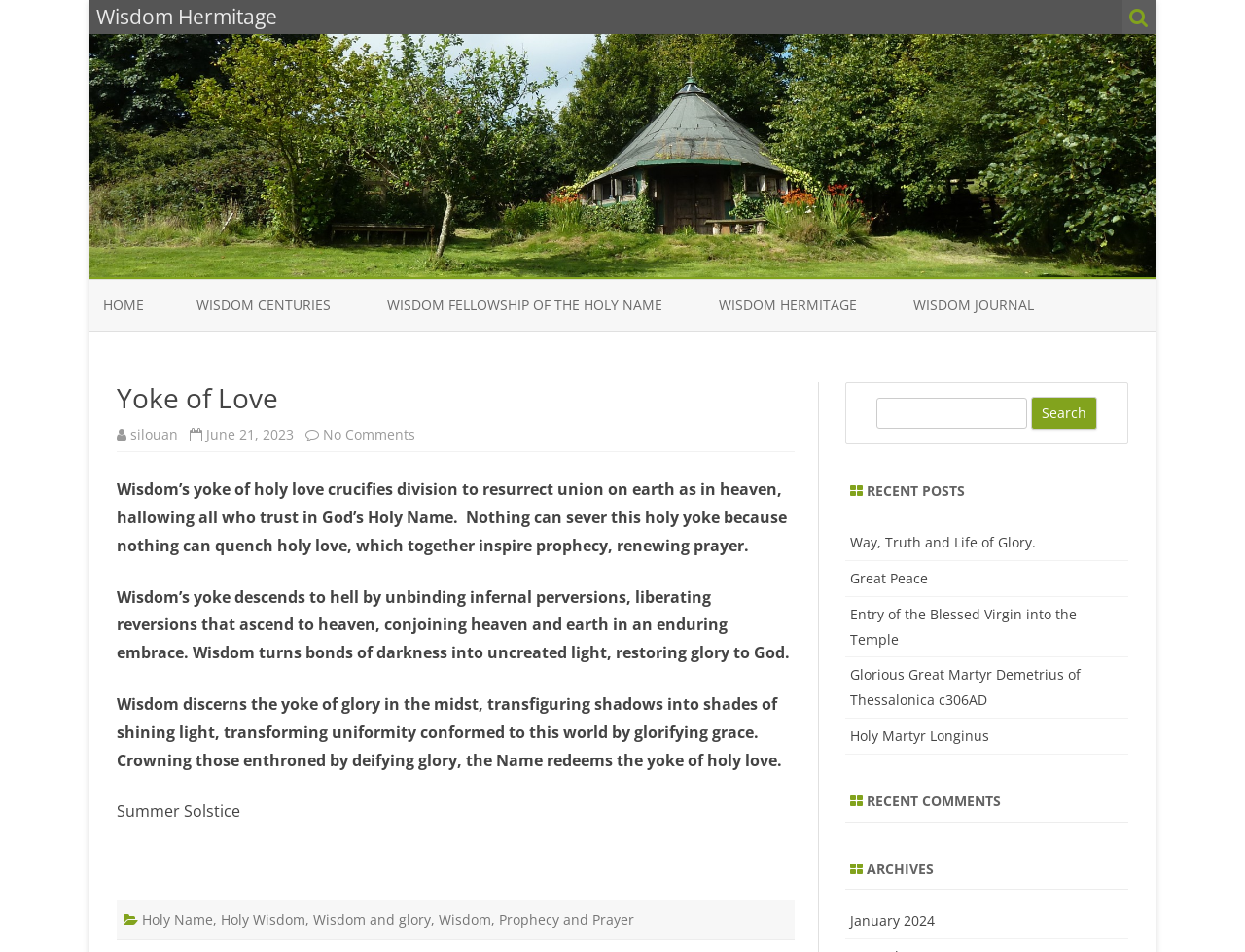Determine the bounding box coordinates of the clickable region to follow the instruction: "Read the 'Yoke of Love' article".

[0.094, 0.401, 0.638, 0.988]